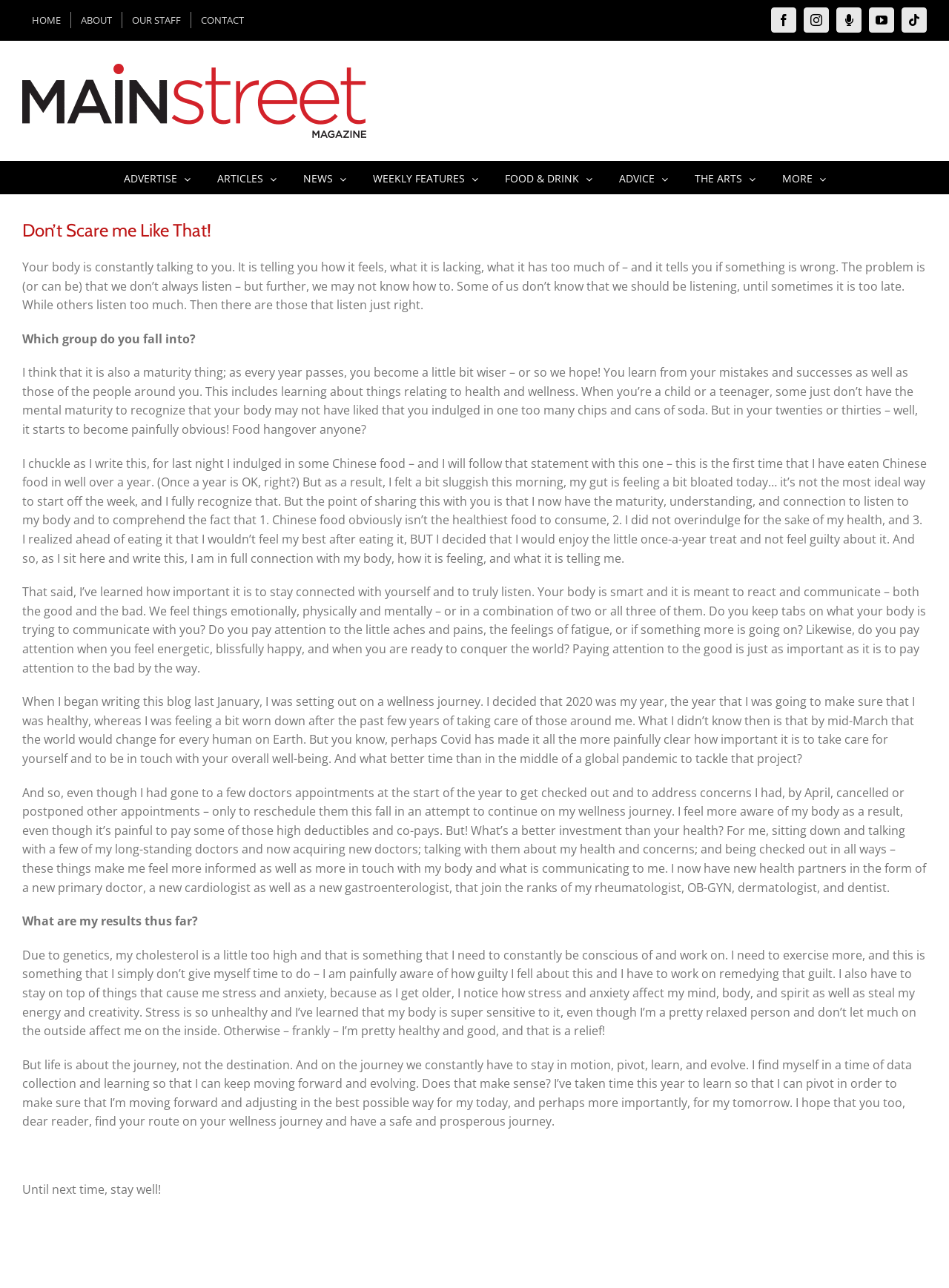Please identify the bounding box coordinates of the area I need to click to accomplish the following instruction: "Click on the HOME link".

[0.023, 0.009, 0.074, 0.022]